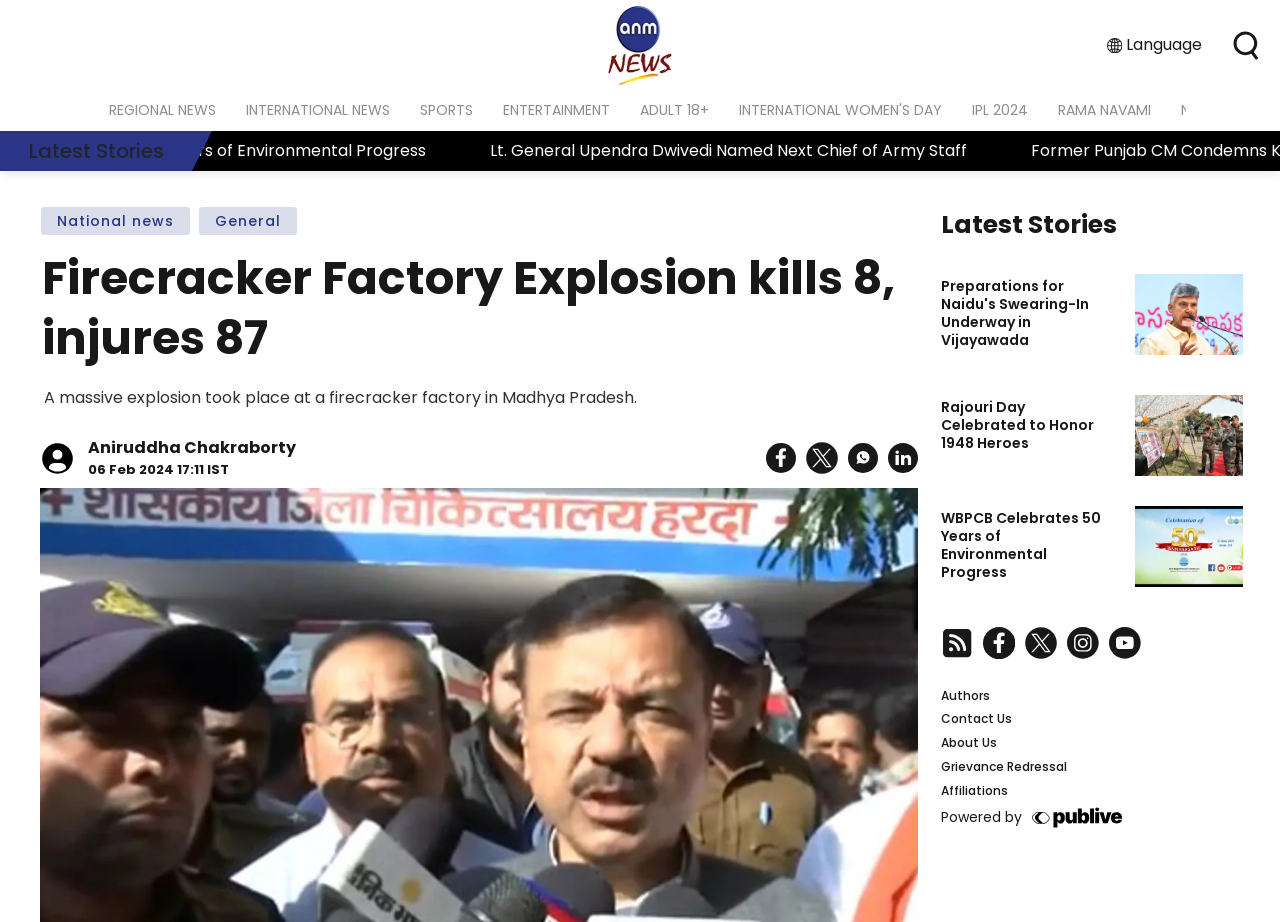Please use the details from the image to answer the following question comprehensively:
What is the category of the news 'Lt. General Upendra Dwivedi Named Next Chief of Army Staff'?

I found the link 'Lt. General Upendra Dwivedi Named Next Chief of Army Staff' under the category 'National news' which is indicated by the link 'National news' with a bounding box coordinate of [0.031, 0.223, 0.149, 0.256]